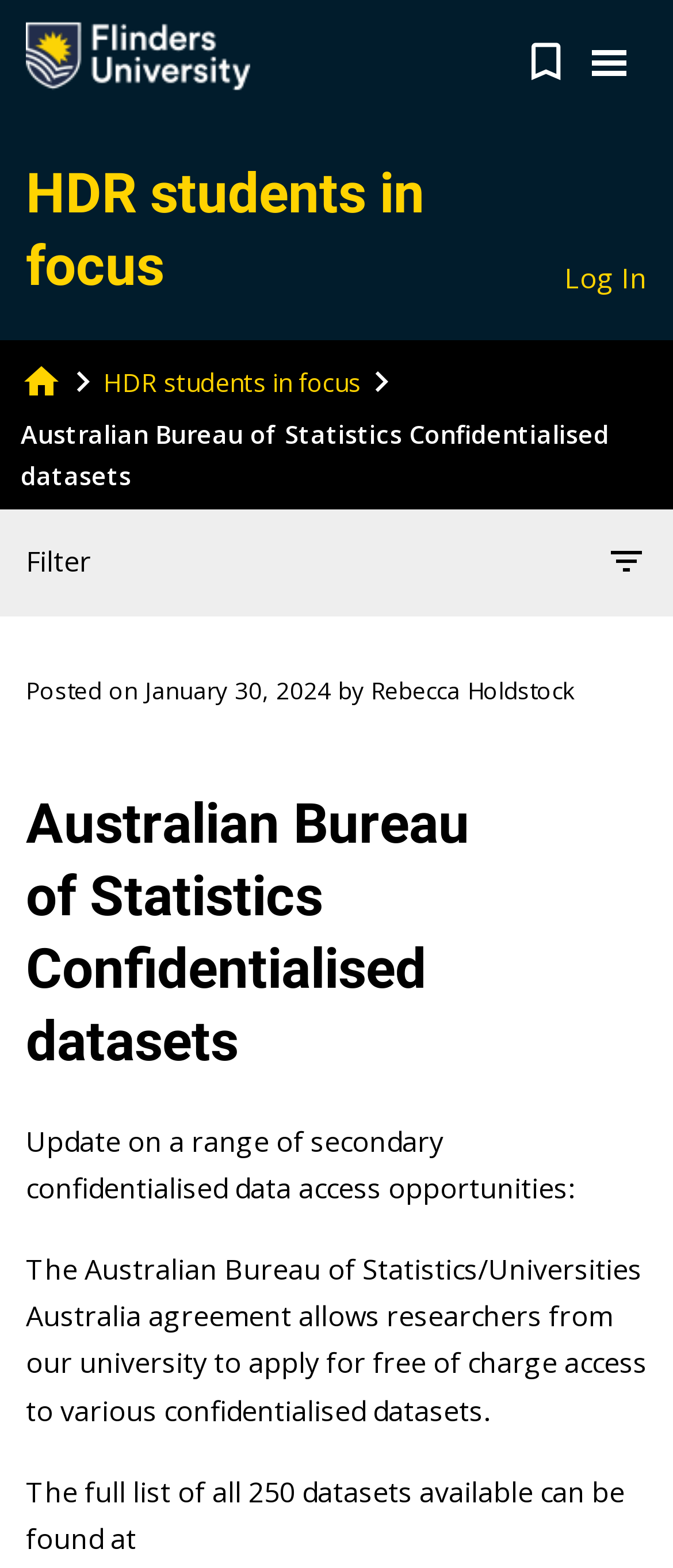Answer the following query concisely with a single word or phrase:
What is the logo on the top left corner?

Flinders University Logo